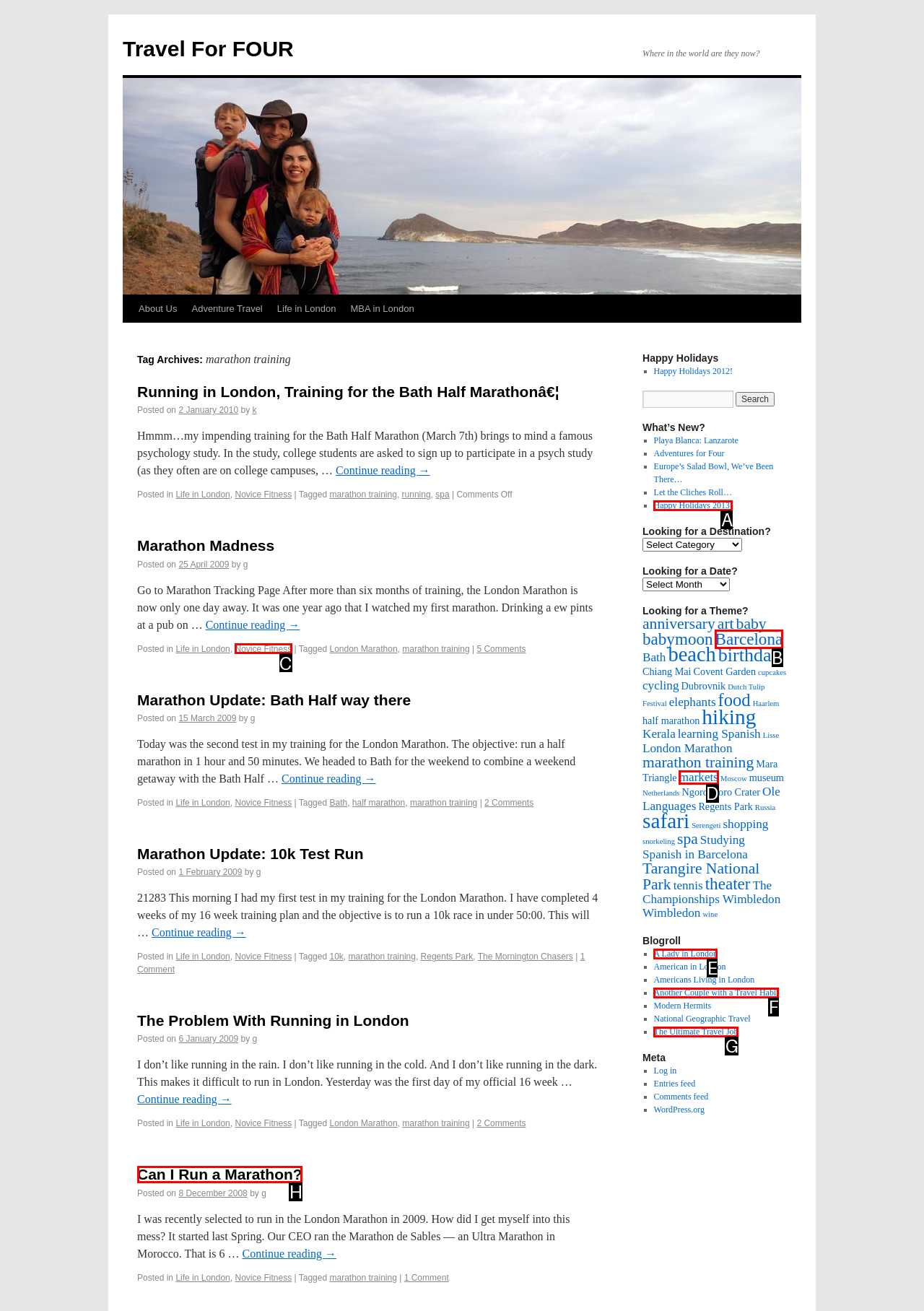Determine the UI element that matches the description: Happy Holidays 2013!
Answer with the letter from the given choices.

A